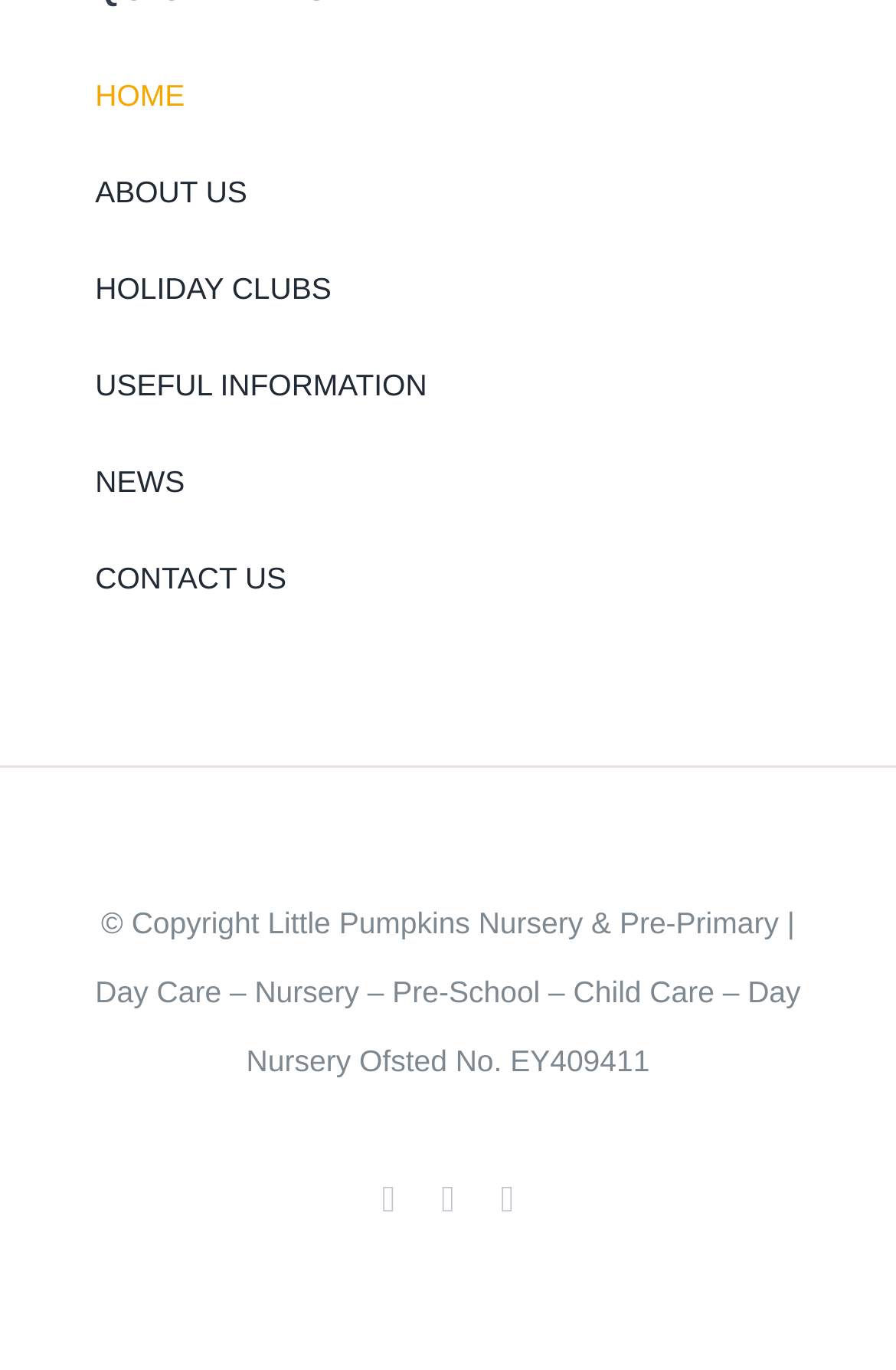Given the description "HOME", determine the bounding box of the corresponding UI element.

[0.106, 0.044, 0.894, 0.097]